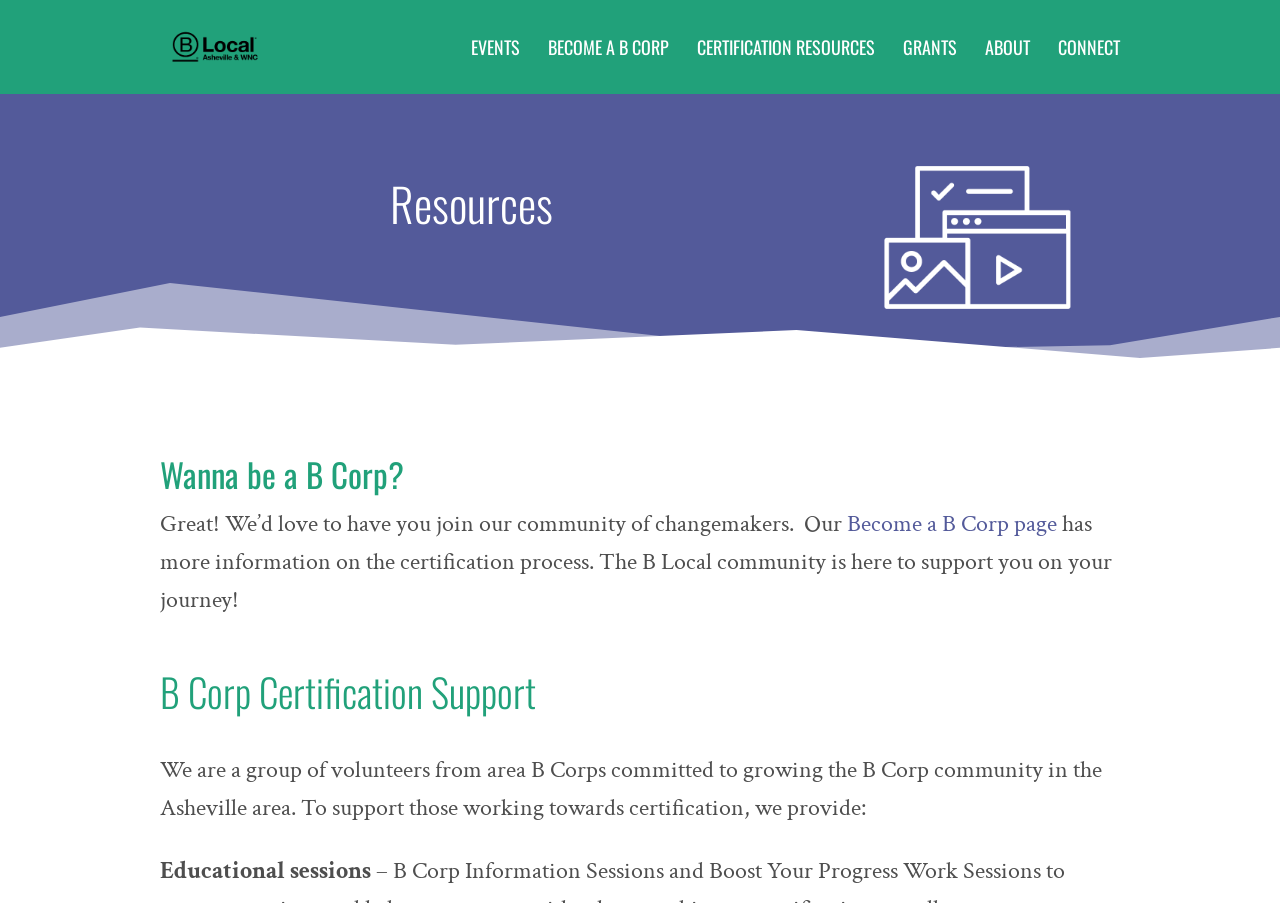Find the bounding box of the UI element described as: "Connect". The bounding box coordinates should be given as four float values between 0 and 1, i.e., [left, top, right, bottom].

[0.827, 0.044, 0.875, 0.104]